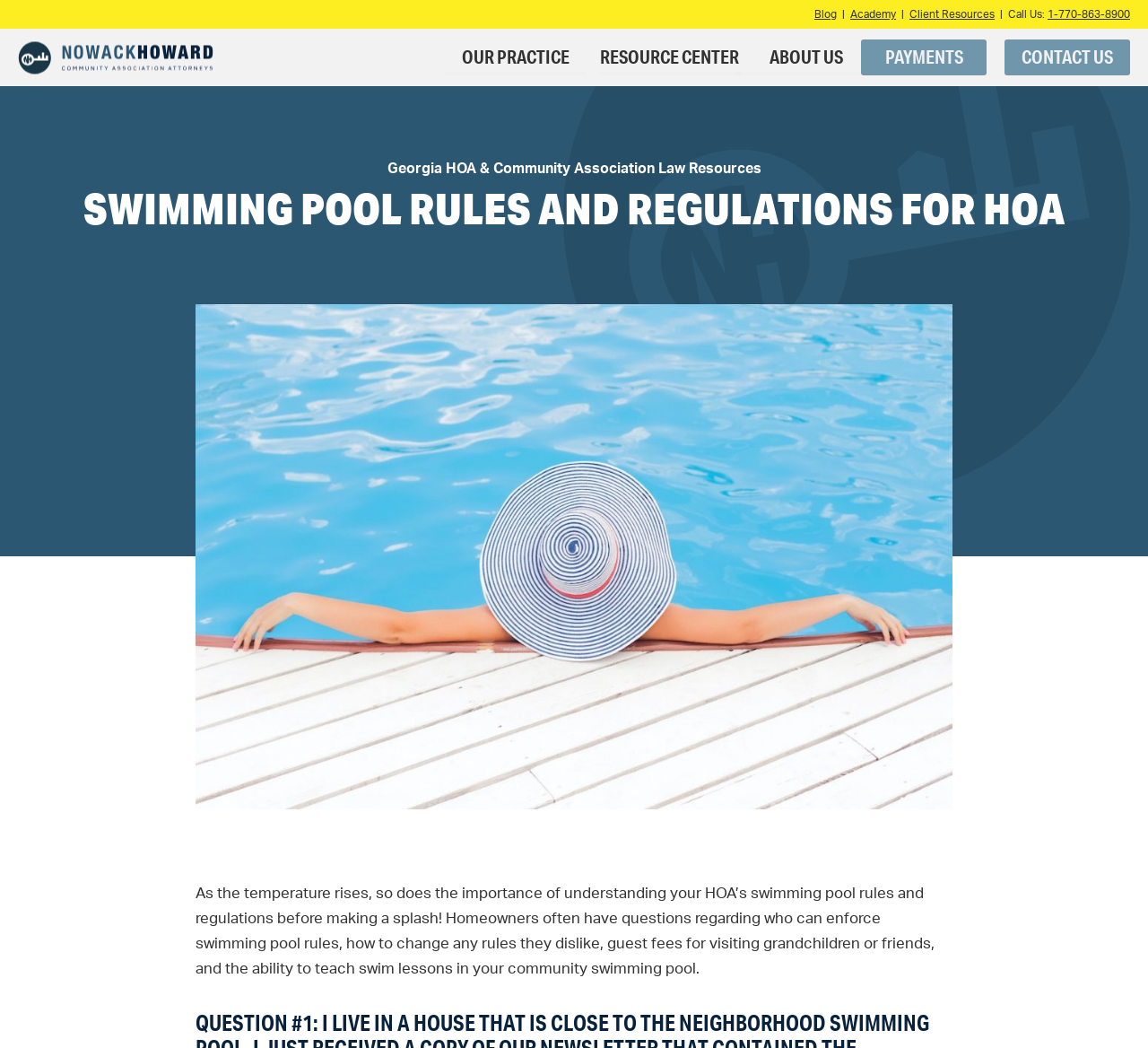Identify the bounding box coordinates for the element you need to click to achieve the following task: "Read the 'HOA Academy' resource". Provide the bounding box coordinates as four float numbers between 0 and 1, in the form [left, top, right, bottom].

[0.521, 0.072, 0.645, 0.104]